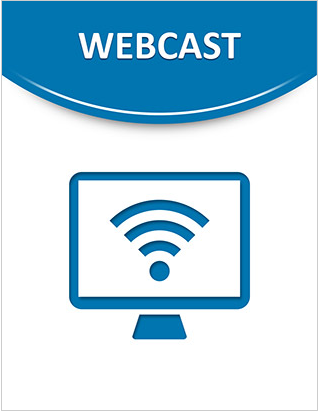What is emanating from the computer monitor?
Please give a well-detailed answer to the question.

The question asks about what is emanating from the computer monitor. The image shows that wireless signal waves are emanating from the computer monitor, which is a stylized representation of digital connectivity.